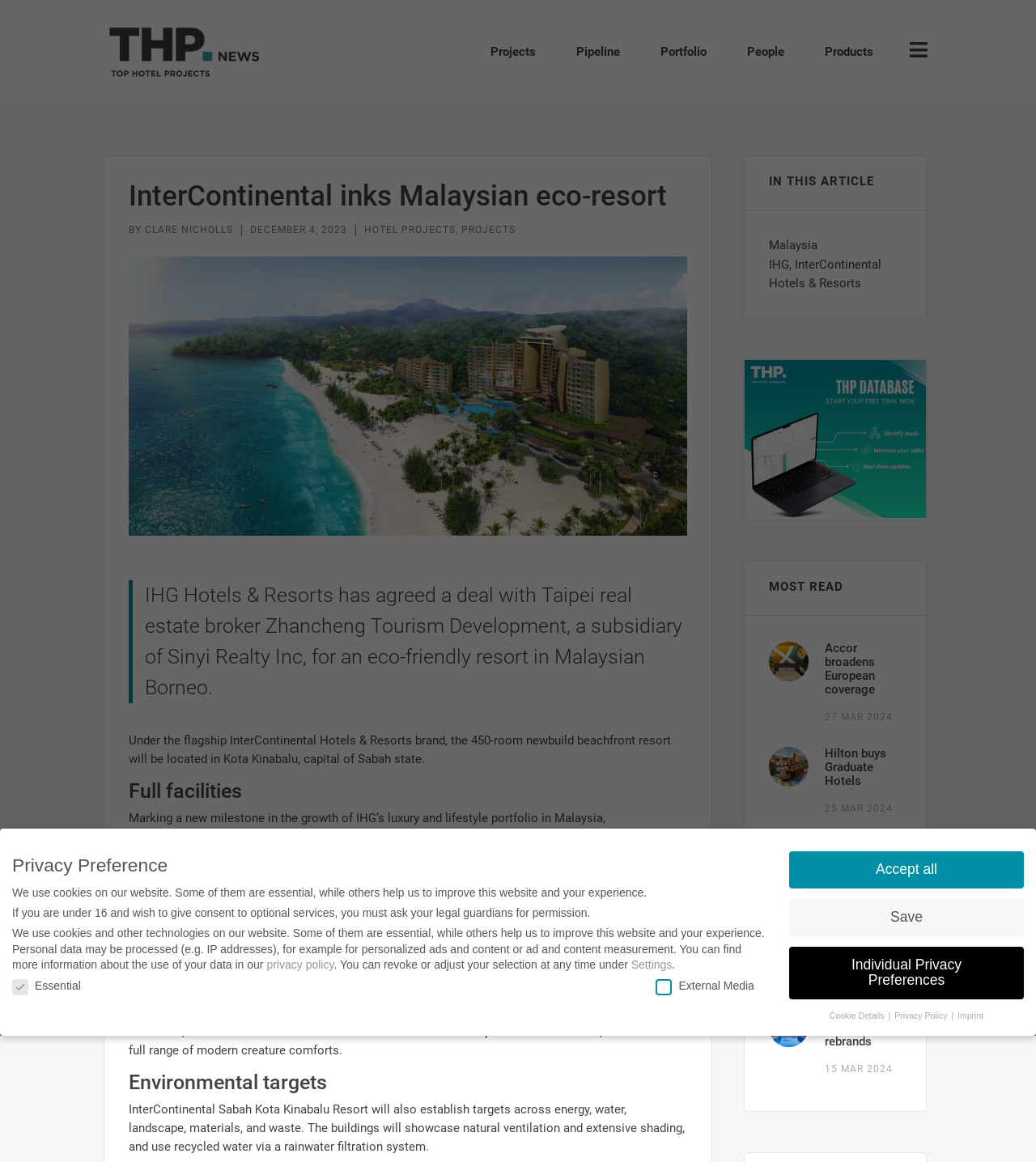Locate the UI element described by Portfolio and provide its bounding box coordinates. Use the format (top-left x, top-left y, bottom-right x, bottom-right y) with all values as floating point numbers between 0 and 1.

[0.618, 0.029, 0.702, 0.061]